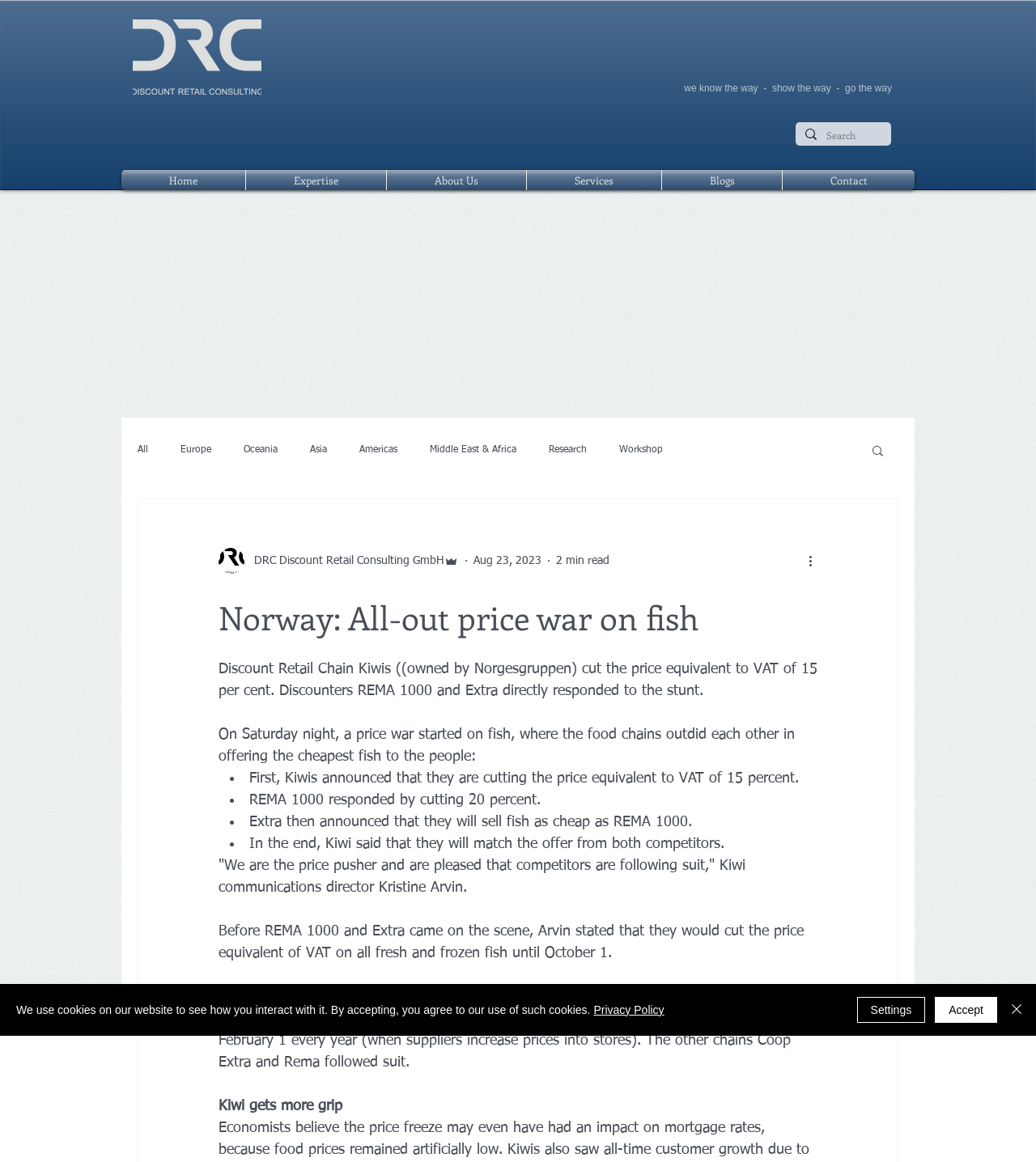Identify the bounding box coordinates of the area you need to click to perform the following instruction: "Read the blog post".

[0.211, 0.513, 0.789, 0.549]